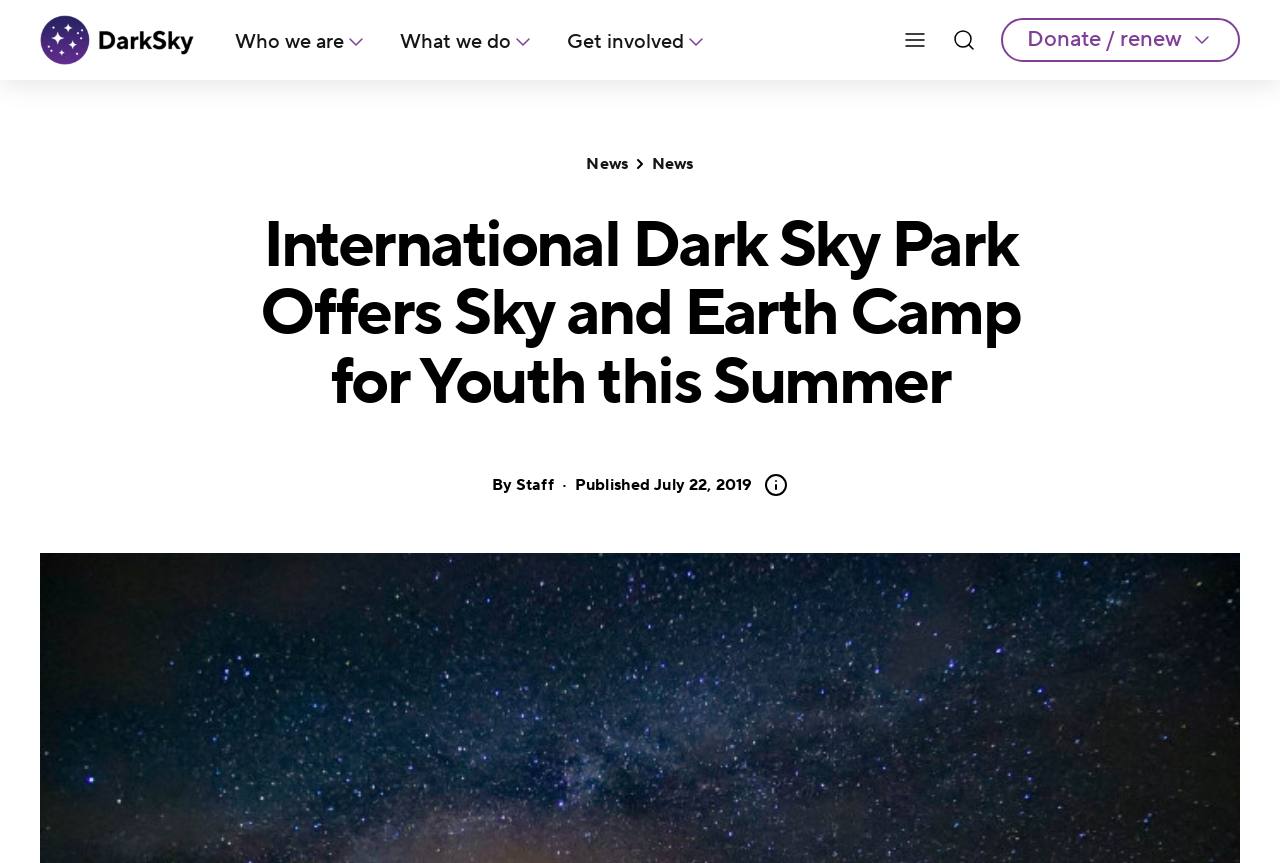What is the text of the webpage's headline?

International Dark Sky Park Offers Sky and Earth Camp for Youth this Summer